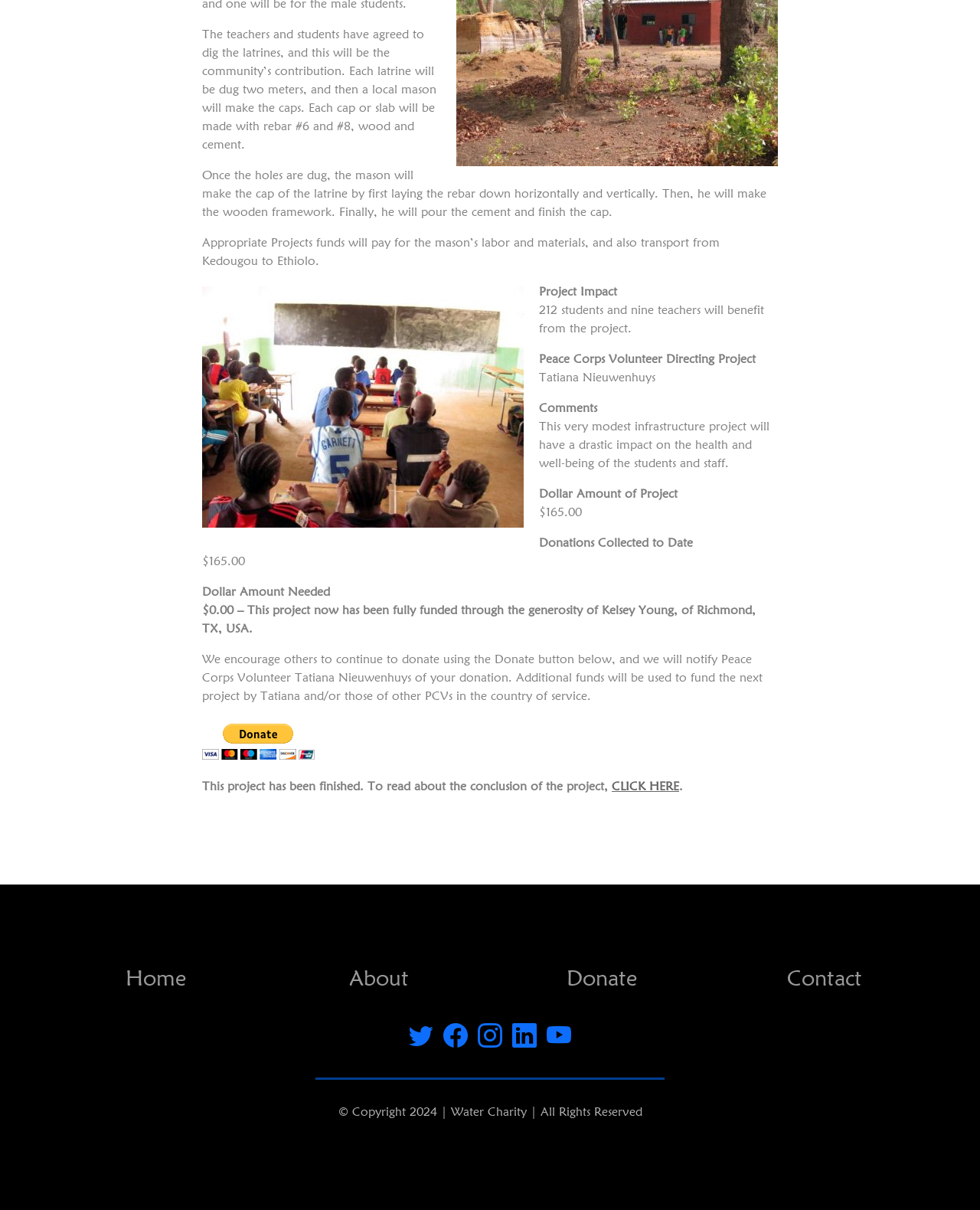What is the project about?
Please answer the question with a detailed and comprehensive explanation.

Based on the text, the project is about digging latrines for a community, with the teachers and students contributing to the digging and a local mason making the caps.